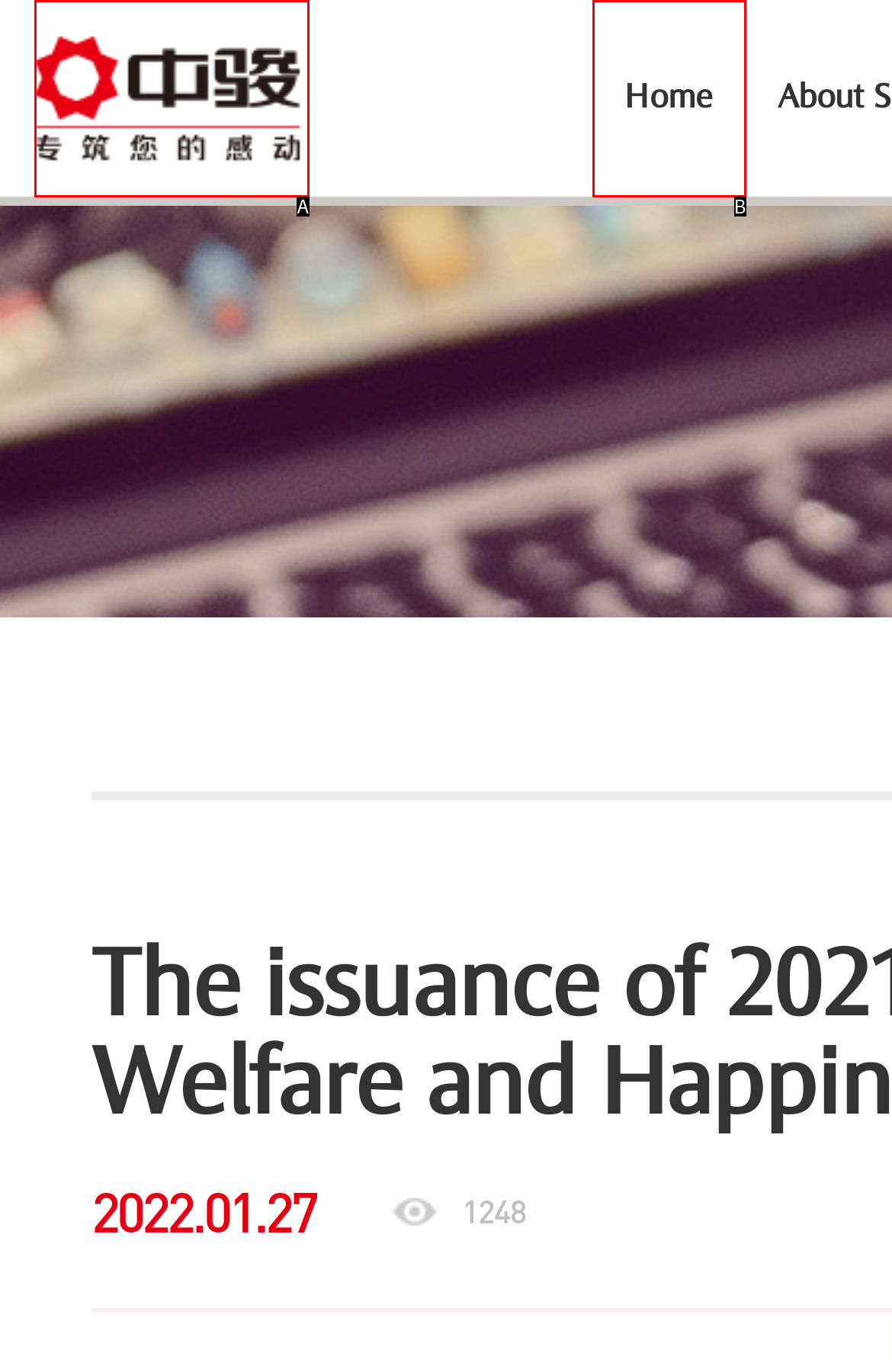Tell me which one HTML element best matches the description: Home Answer with the option's letter from the given choices directly.

B